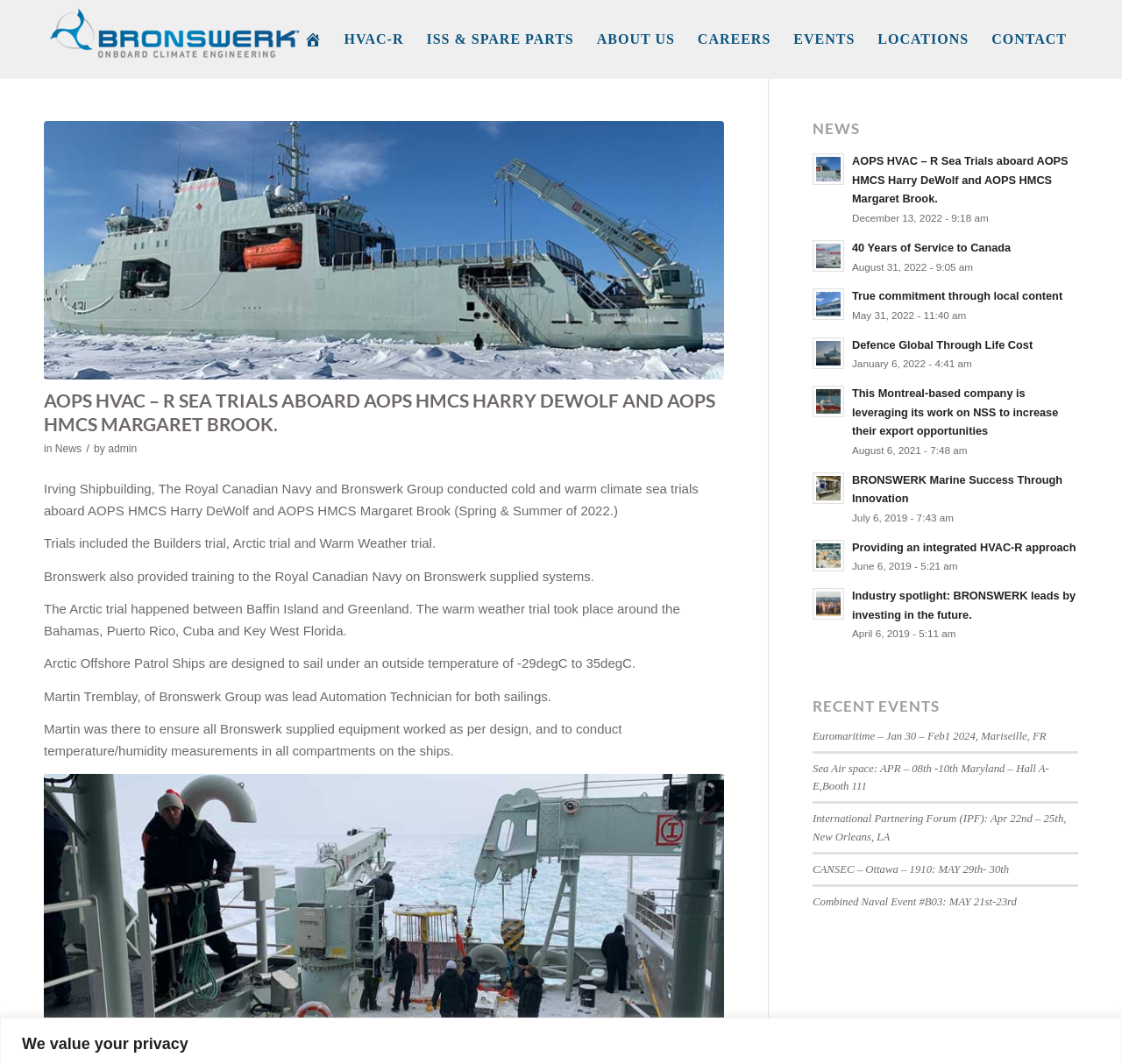Locate the bounding box coordinates of the element you need to click to accomplish the task described by this instruction: "Click on the 'HVAC-R' menu item".

[0.296, 0.0, 0.37, 0.074]